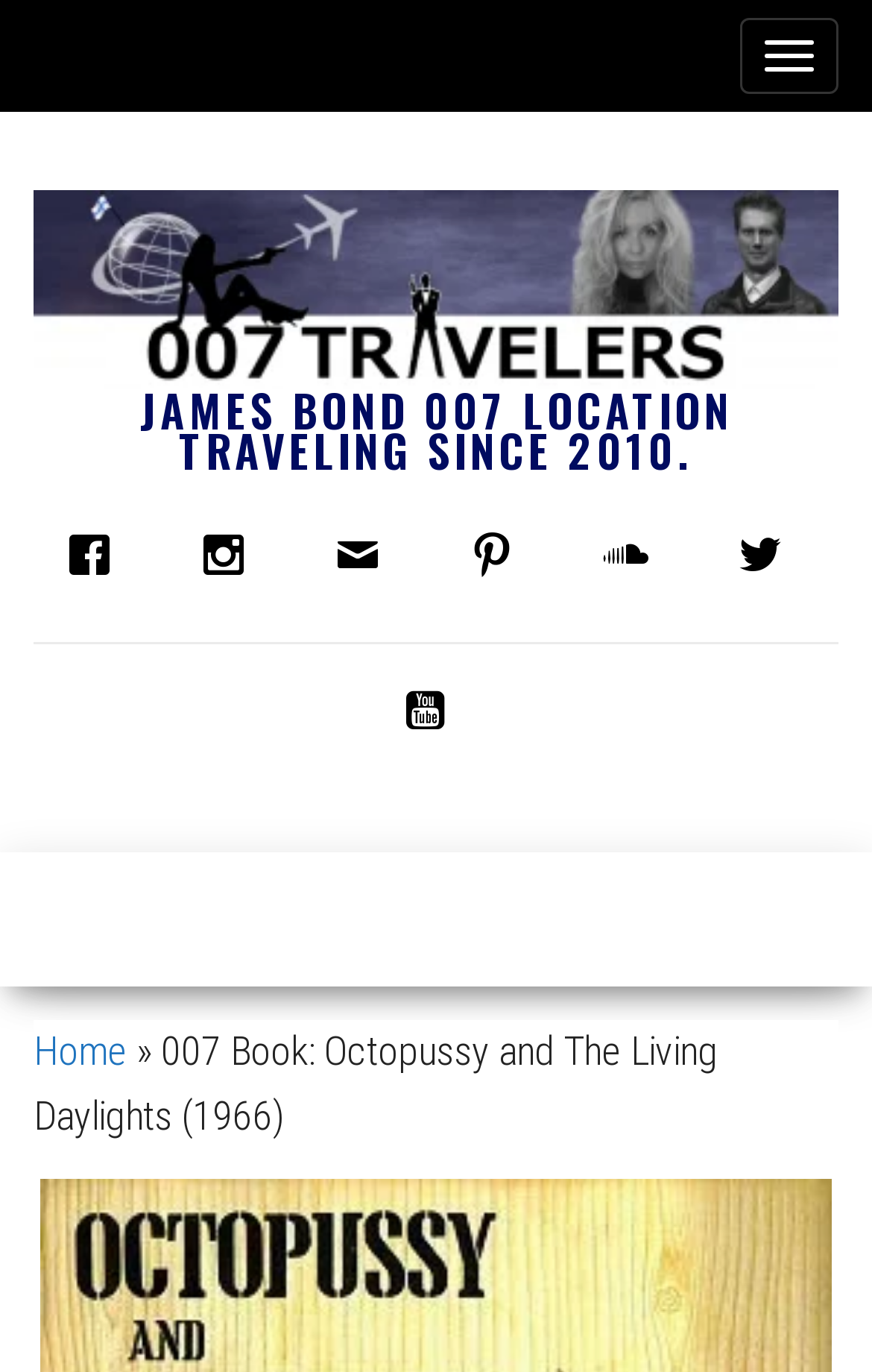Use a single word or phrase to answer the question:
Who is the author of the book?

Ian Fleming